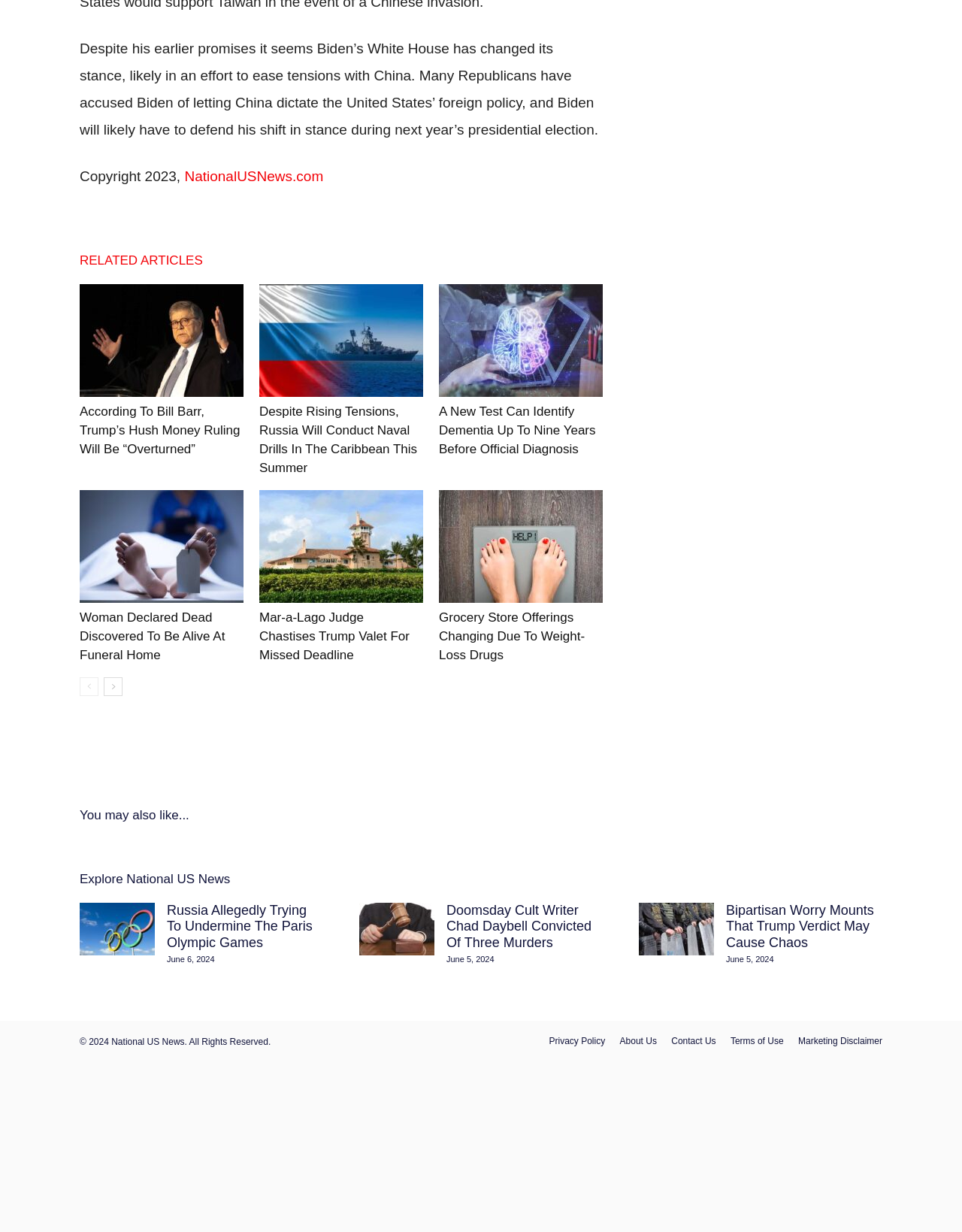Please locate the bounding box coordinates of the element that needs to be clicked to achieve the following instruction: "Explore National US News". The coordinates should be four float numbers between 0 and 1, i.e., [left, top, right, bottom].

[0.083, 0.704, 0.917, 0.723]